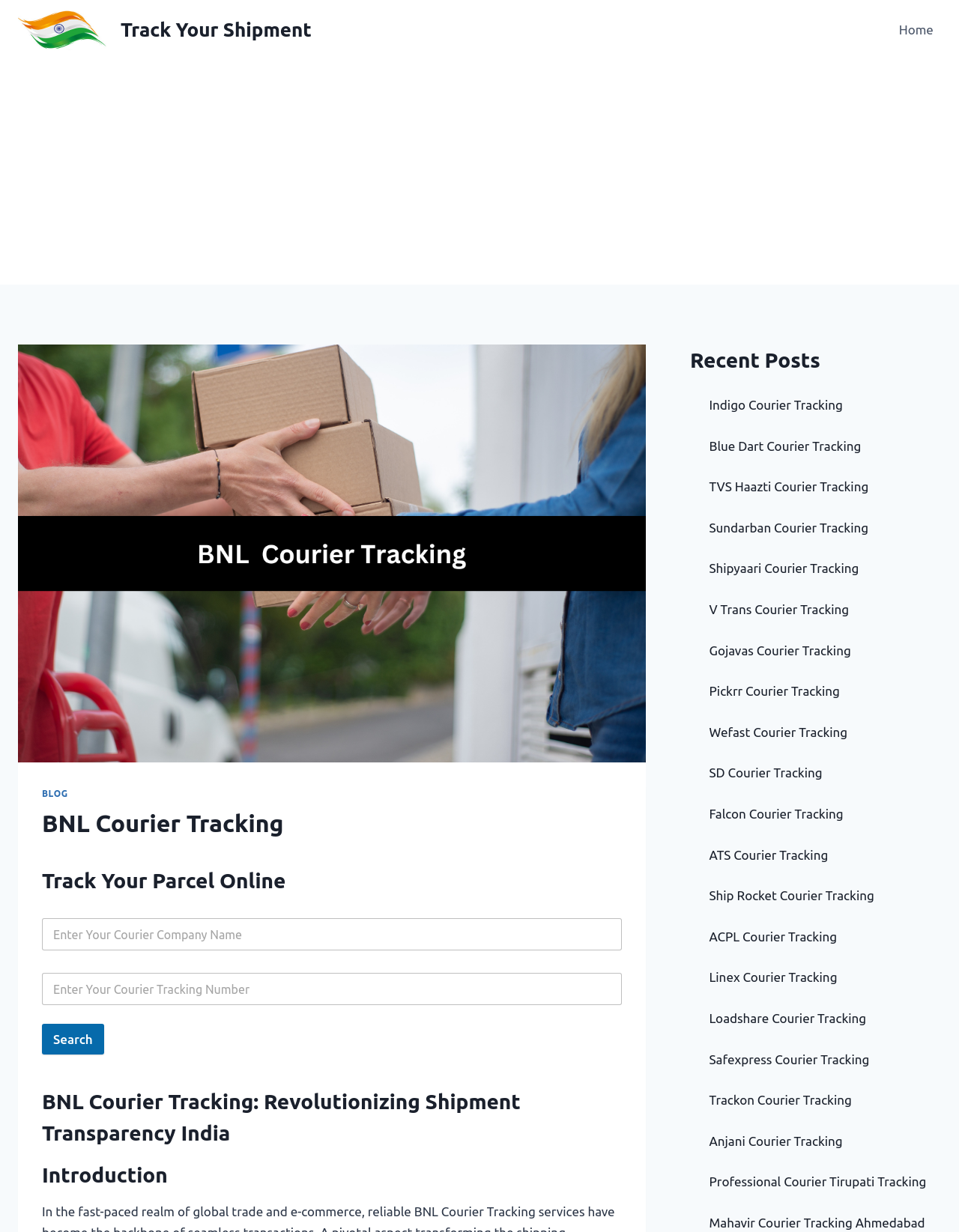What is the purpose of this webpage?
Please use the image to provide a one-word or short phrase answer.

Track shipments